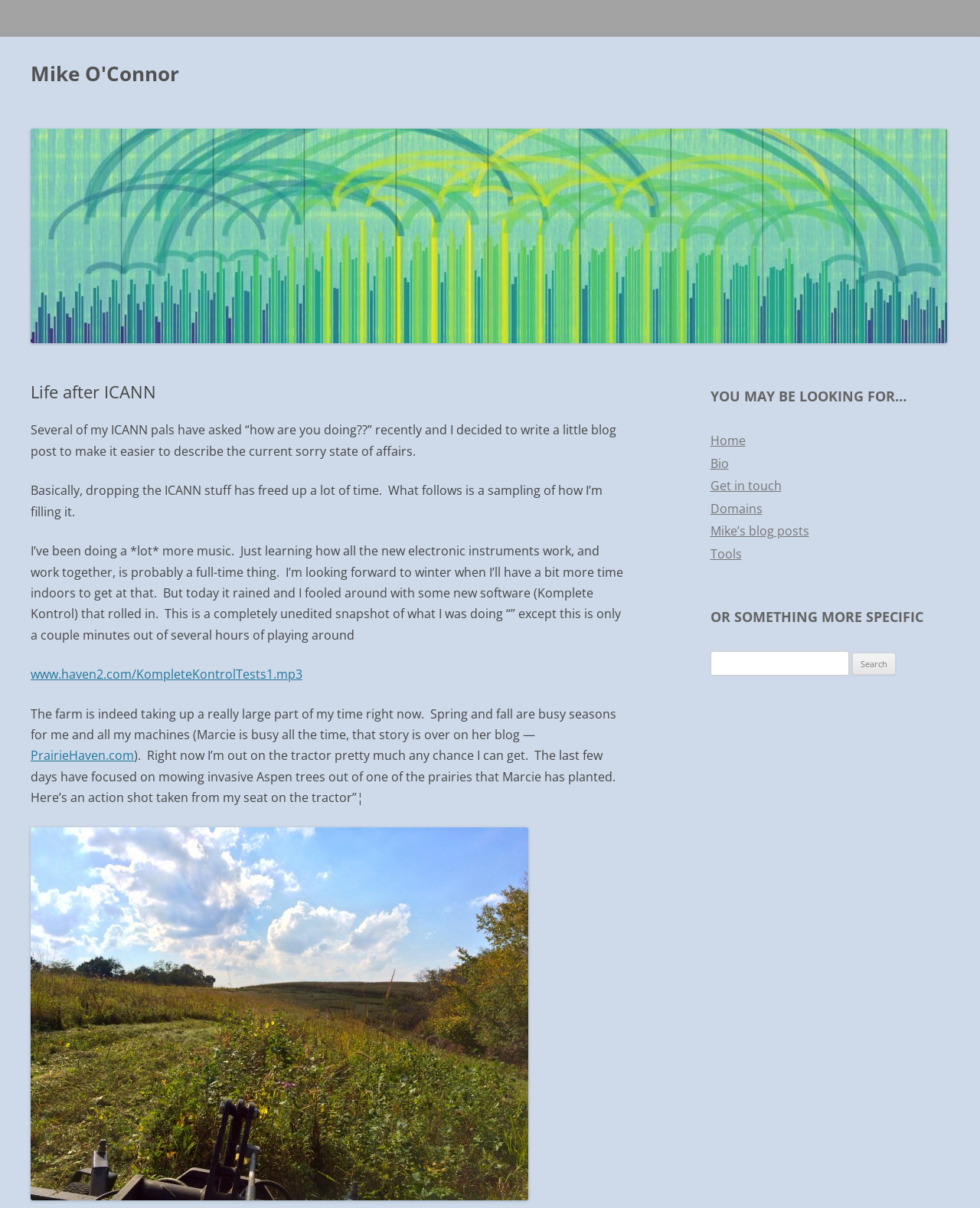Provide the bounding box coordinates of the HTML element described by the text: "Mike O'Connor".

[0.031, 0.046, 0.183, 0.076]